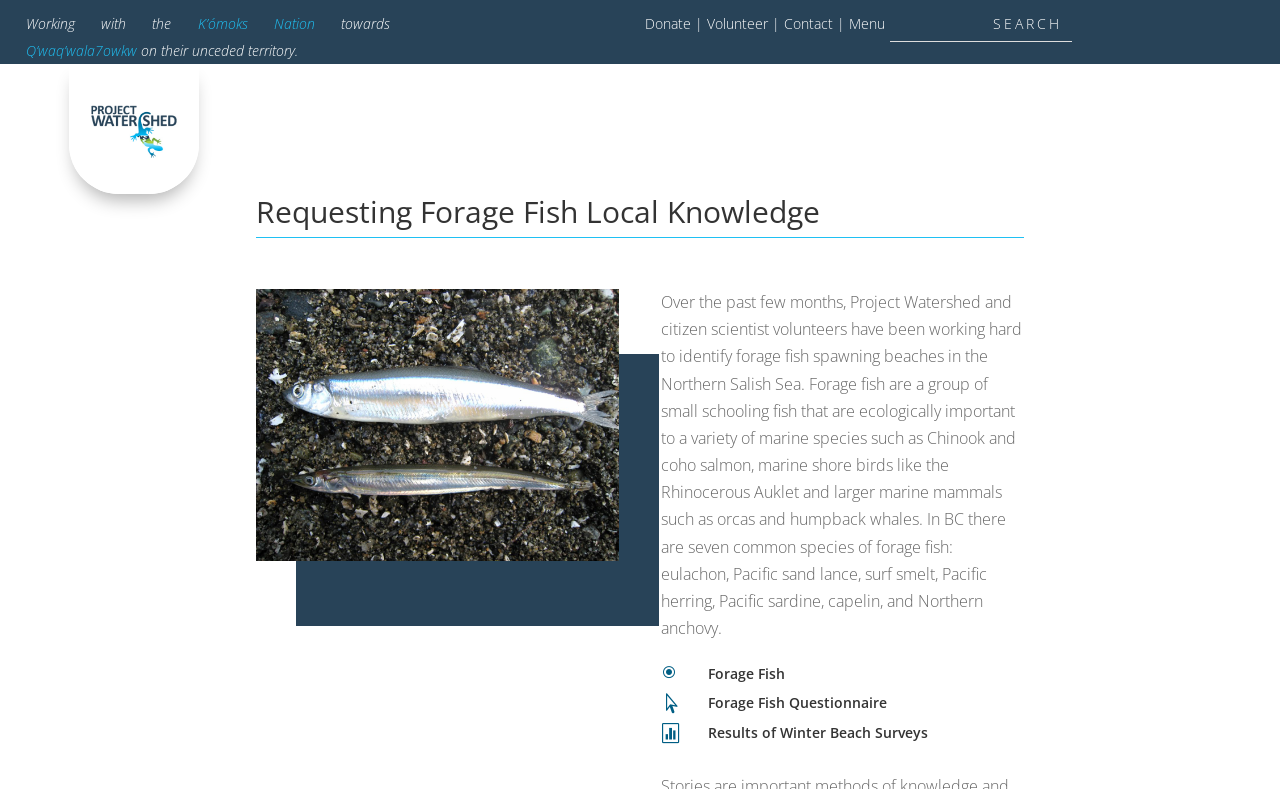What is the location of the forage fish spawning beaches?
Answer with a single word or phrase, using the screenshot for reference.

Northern Salish Sea